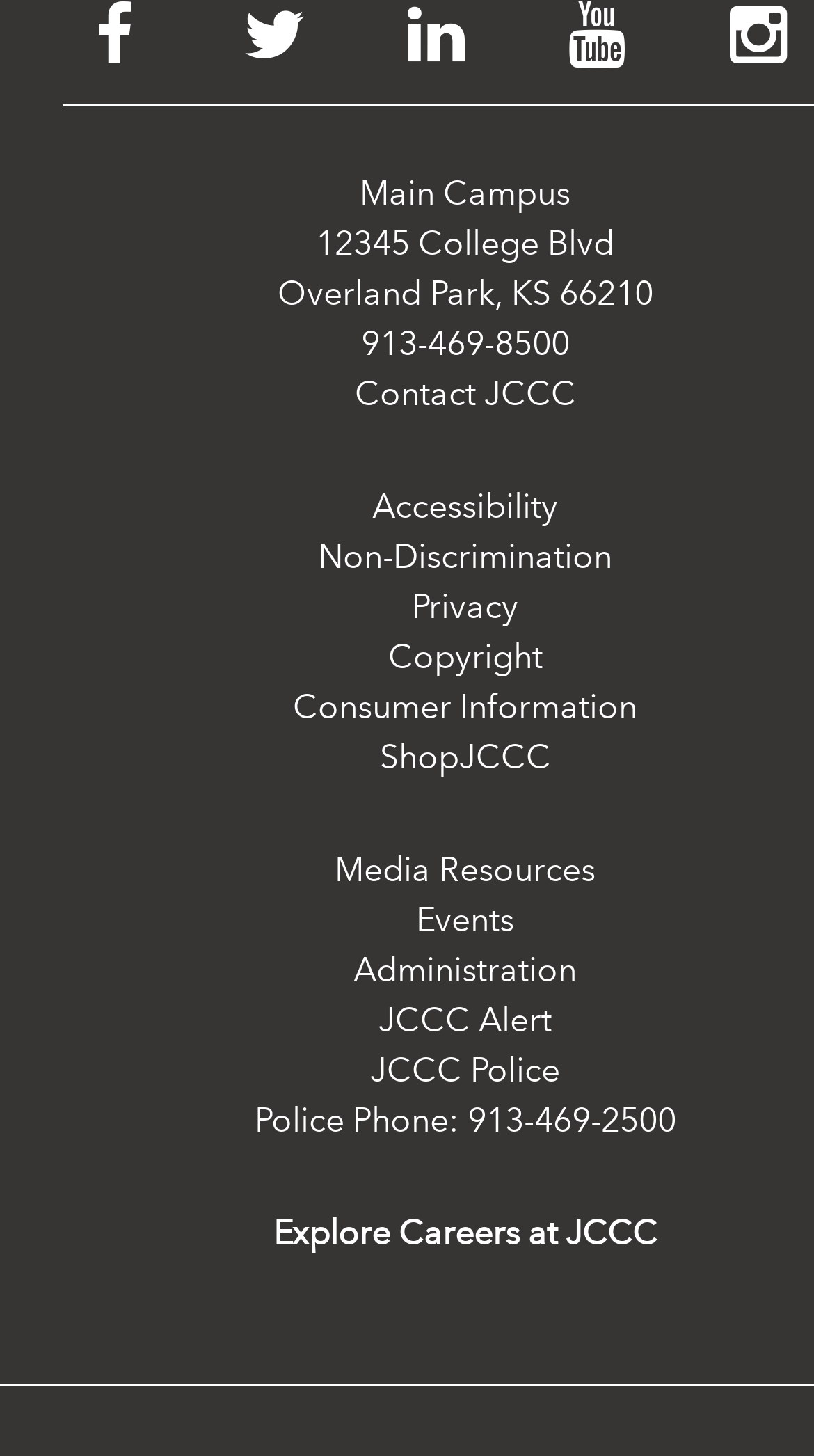Please look at the image and answer the question with a detailed explanation: What is the phone number of the JCCC police?

I found the phone number of the JCCC police by looking at the link elements on the webpage. The link 'Police Phone: 913-469-2500' is likely the phone number of the JCCC police, and it is near the link 'JCCC Police', which suggests that it is the phone number of the JCCC police.